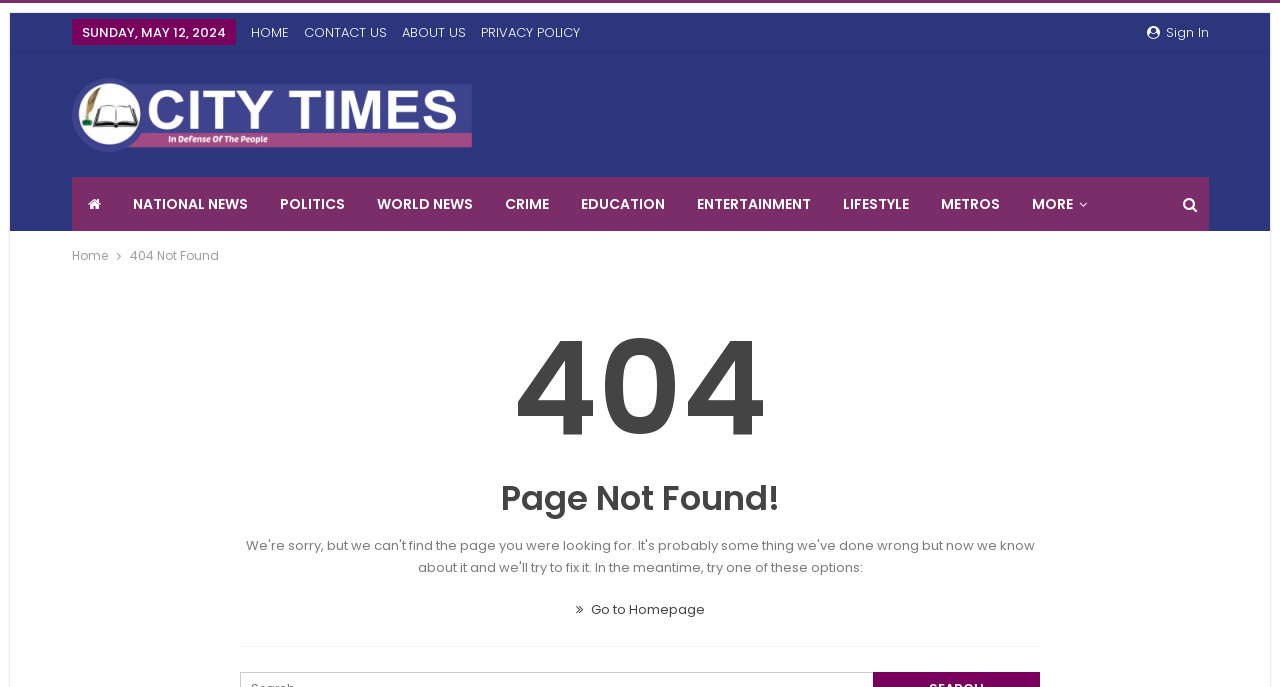Locate the bounding box coordinates of the element that should be clicked to execute the following instruction: "Go back to homepage from error page".

[0.45, 0.874, 0.55, 0.901]